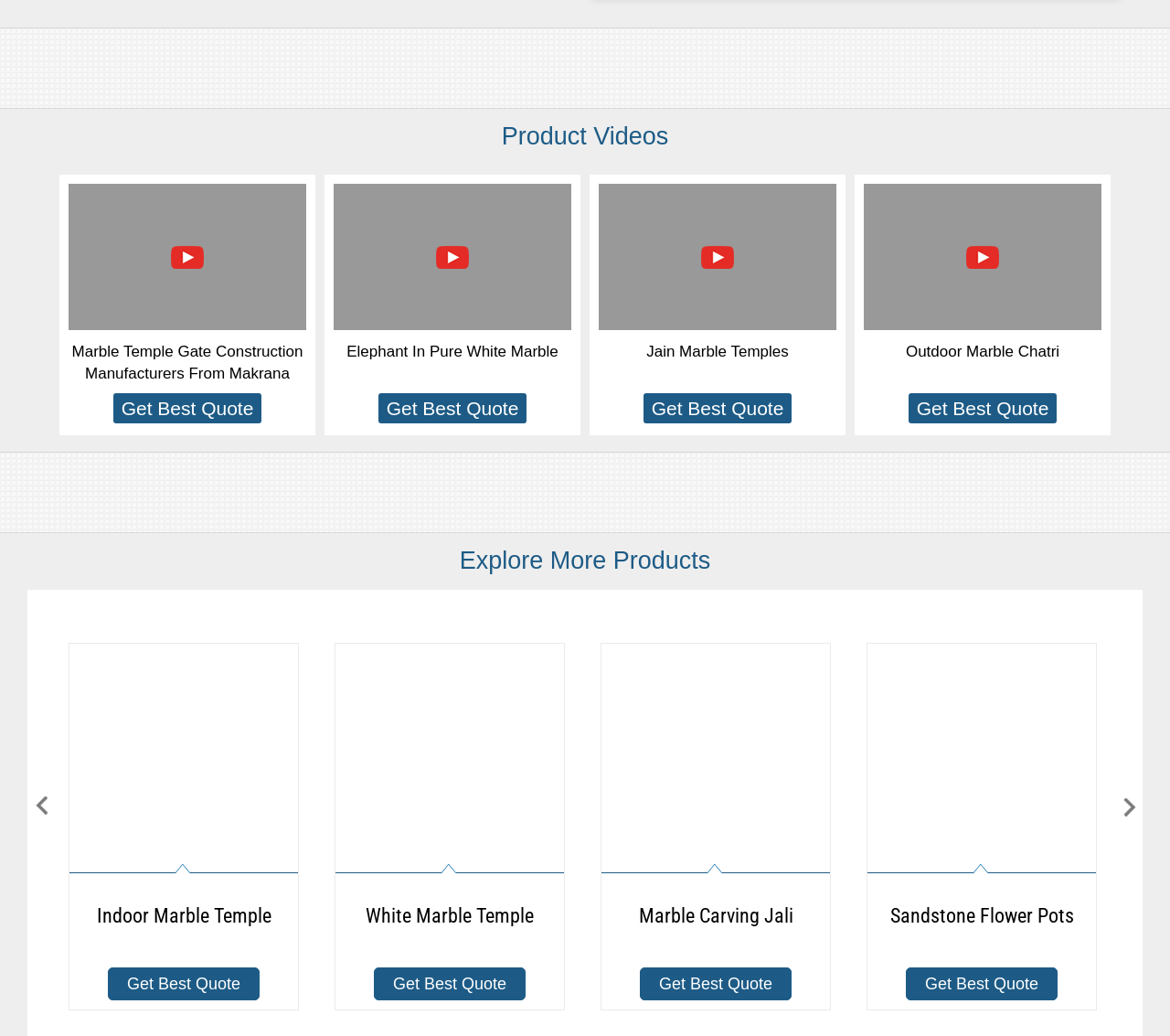Show the bounding box coordinates for the element that needs to be clicked to execute the following instruction: "Get a quote for Jain Marble Temples". Provide the coordinates in the form of four float numbers between 0 and 1, i.e., [left, top, right, bottom].

[0.557, 0.384, 0.67, 0.404]